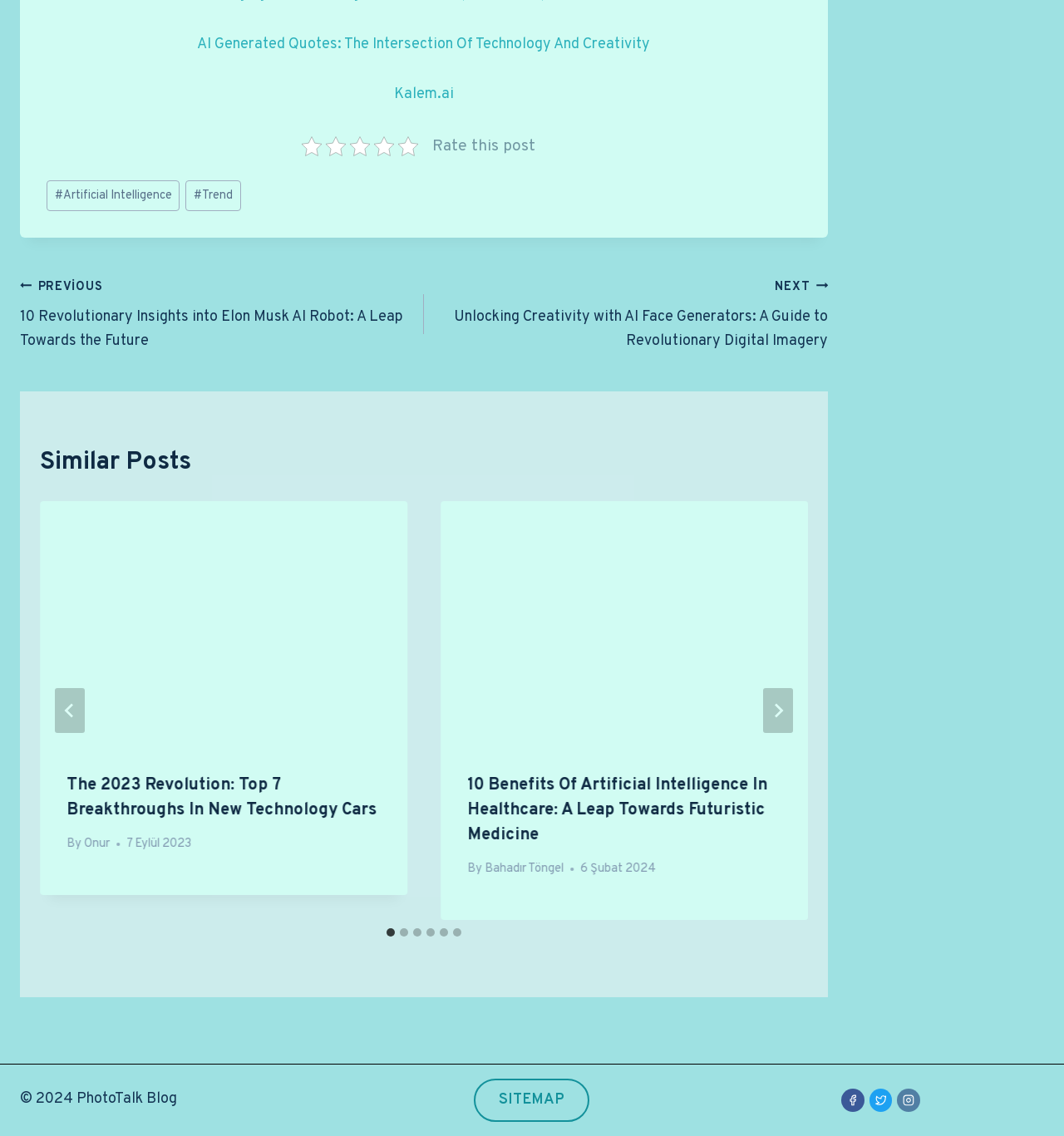Provide the bounding box coordinates for the area that should be clicked to complete the instruction: "Follow the link to 'Artificial Intelligence' tag".

[0.044, 0.159, 0.169, 0.185]